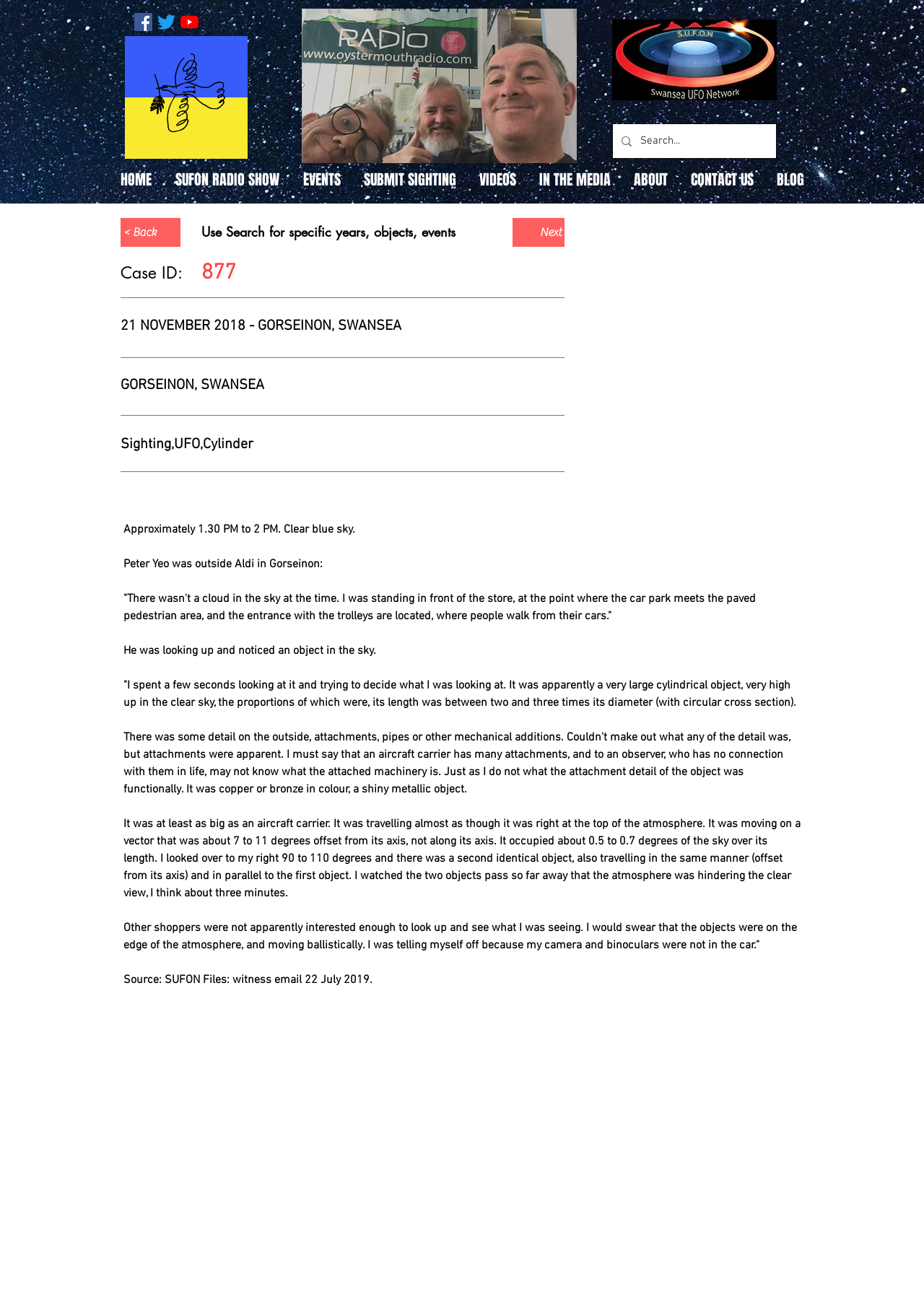Specify the bounding box coordinates for the region that must be clicked to perform the given instruction: "View VIDEOS".

[0.506, 0.132, 0.571, 0.148]